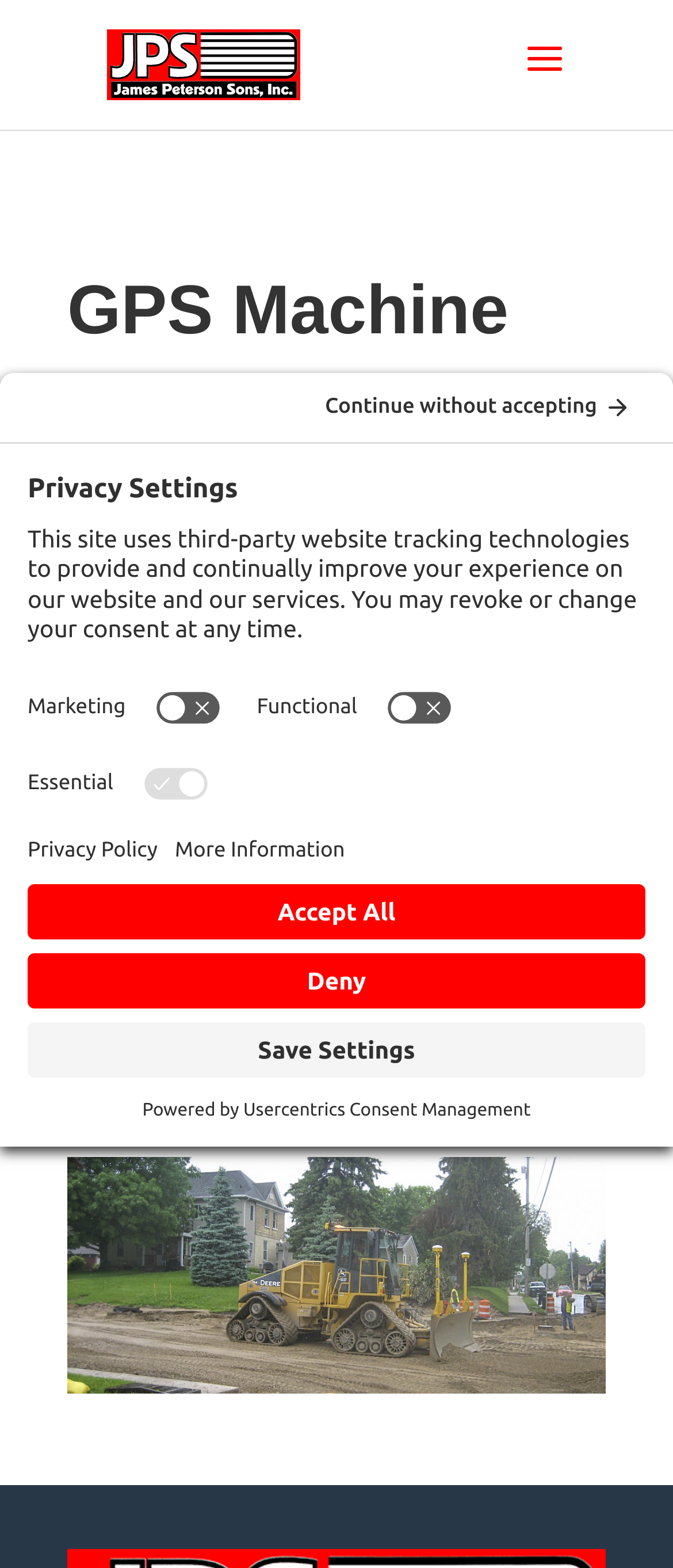Use a single word or phrase to answer the question:
What brand of GPS systems are used by JPS?

Topcon and Trimble